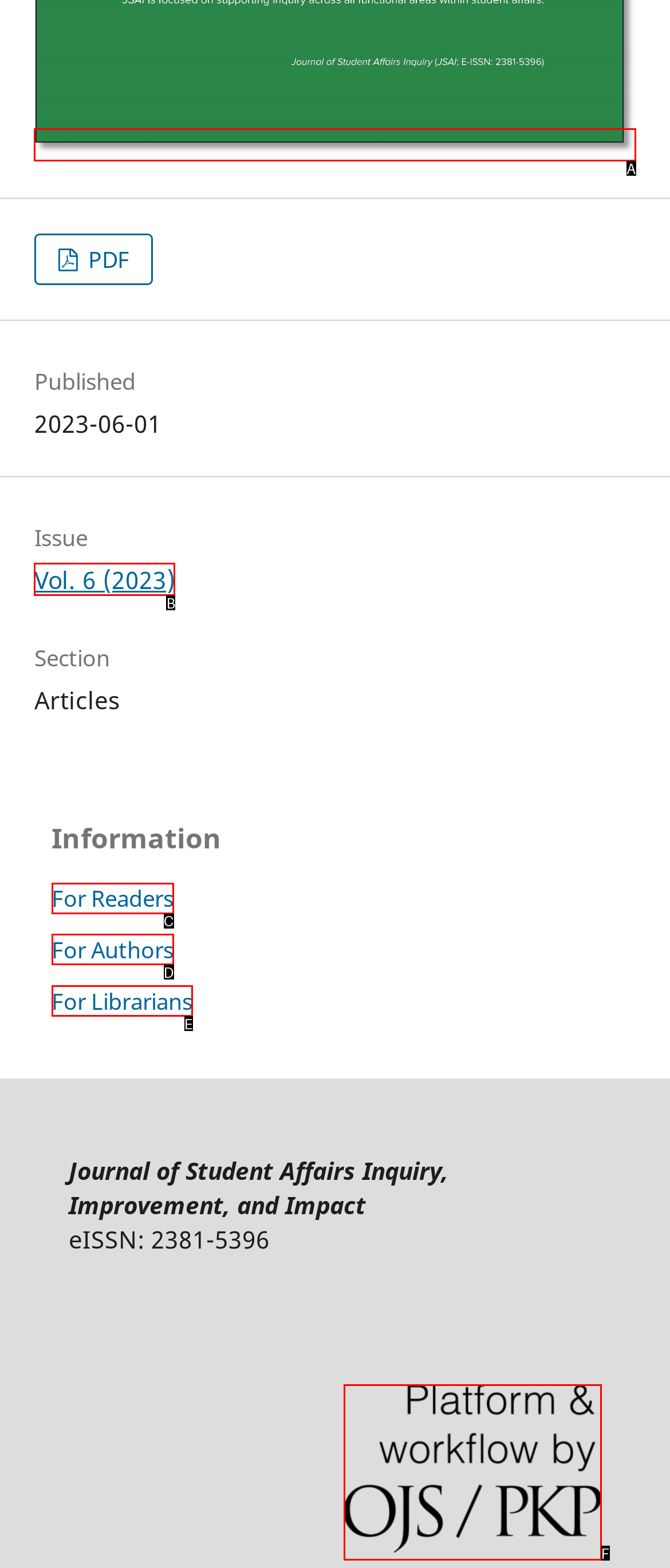Choose the HTML element that matches the description: Jerry Briggs
Reply with the letter of the correct option from the given choices.

None